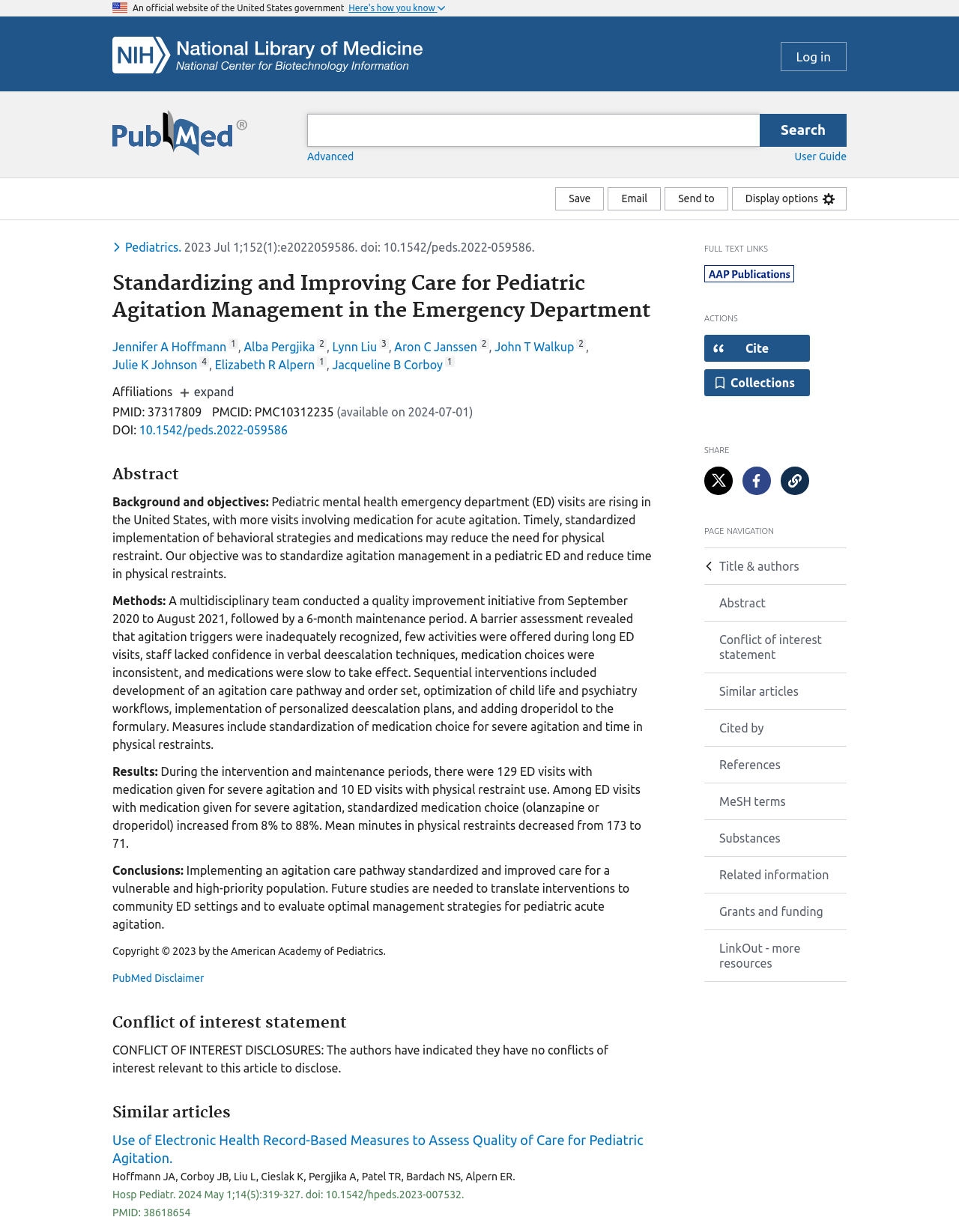Please provide a brief answer to the question using only one word or phrase: 
What is the logo on the top left corner?

NCBI Logo